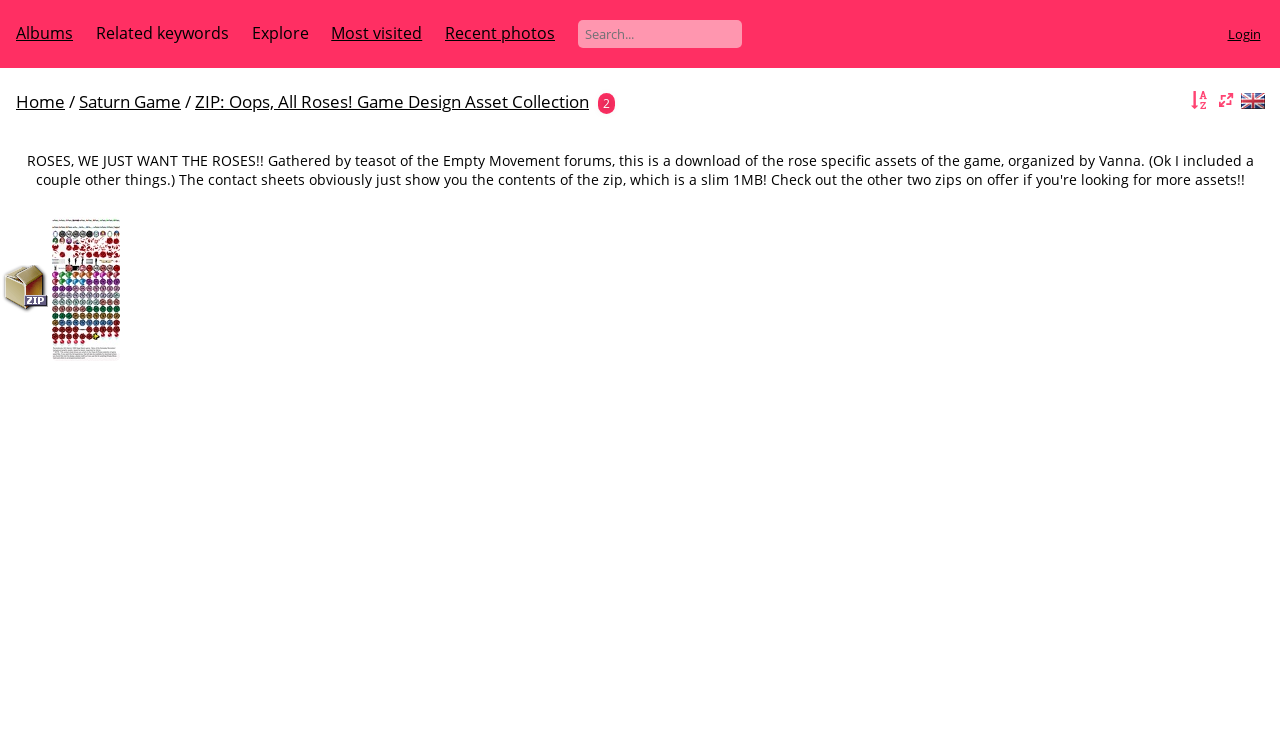Answer the question below with a single word or a brief phrase: 
What is the purpose of the textbox?

Search